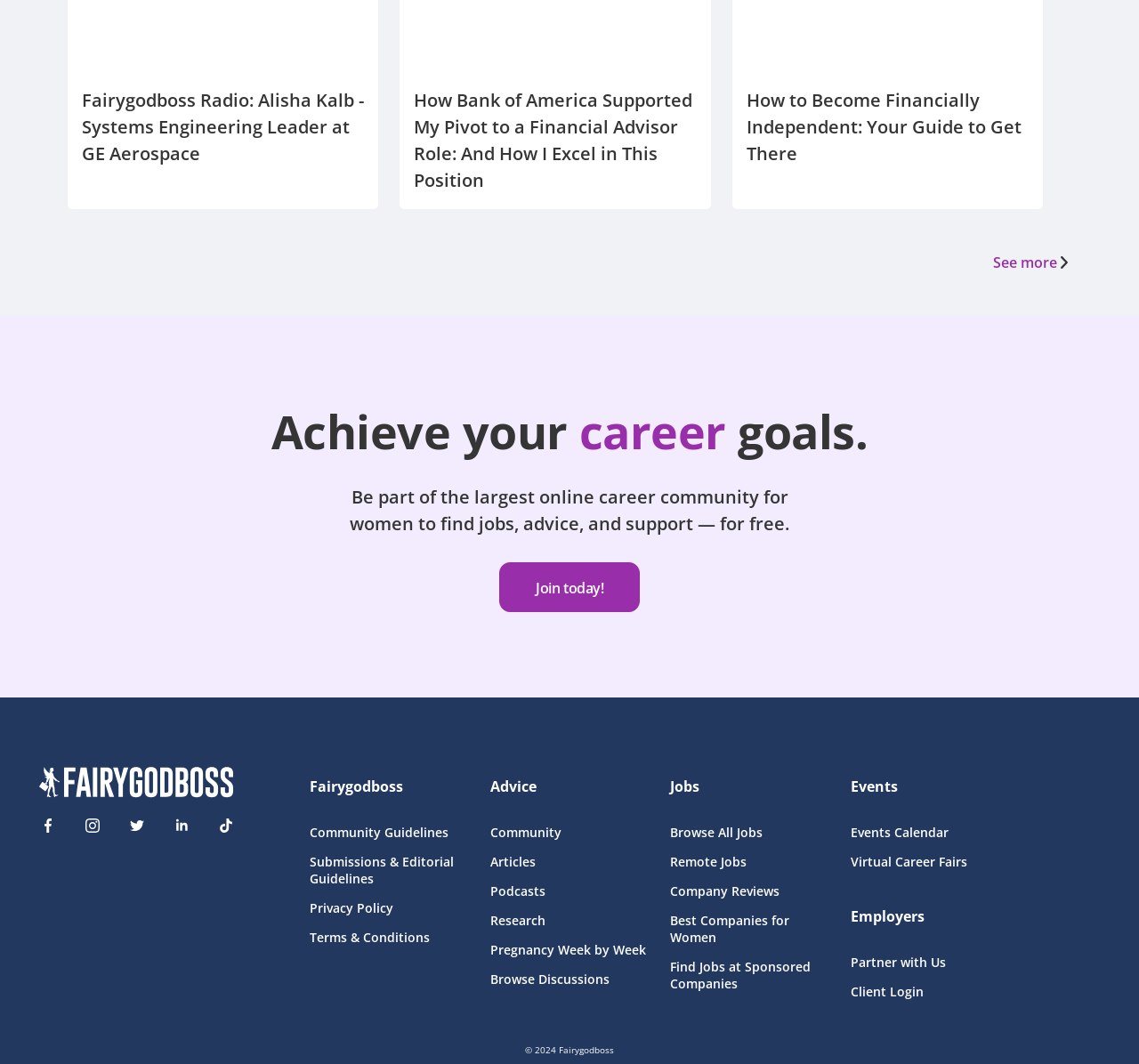Identify the bounding box coordinates of the section that should be clicked to achieve the task described: "Browse All Jobs".

[0.589, 0.774, 0.728, 0.79]